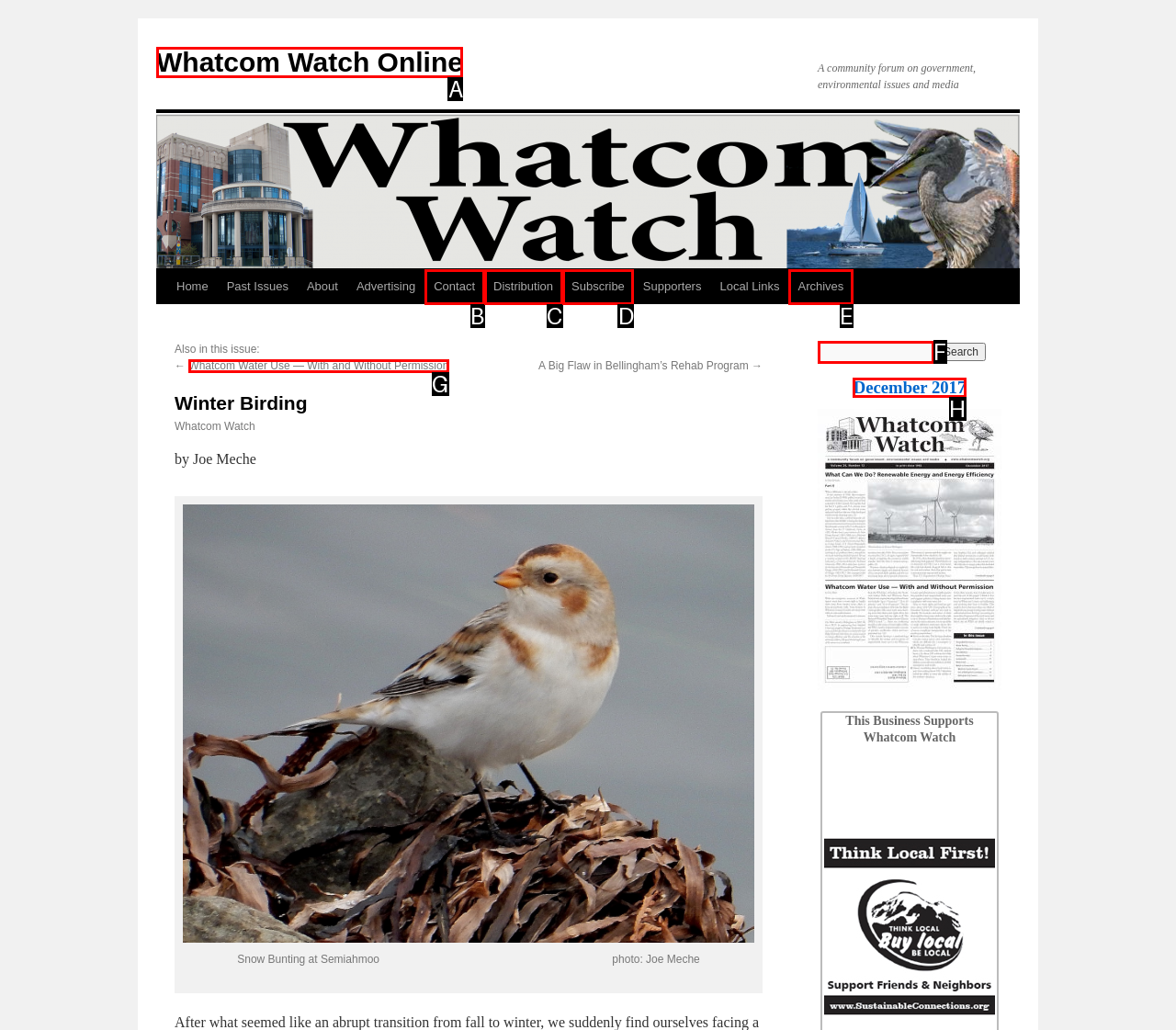Choose the option that matches the following description: name="s"
Reply with the letter of the selected option directly.

F